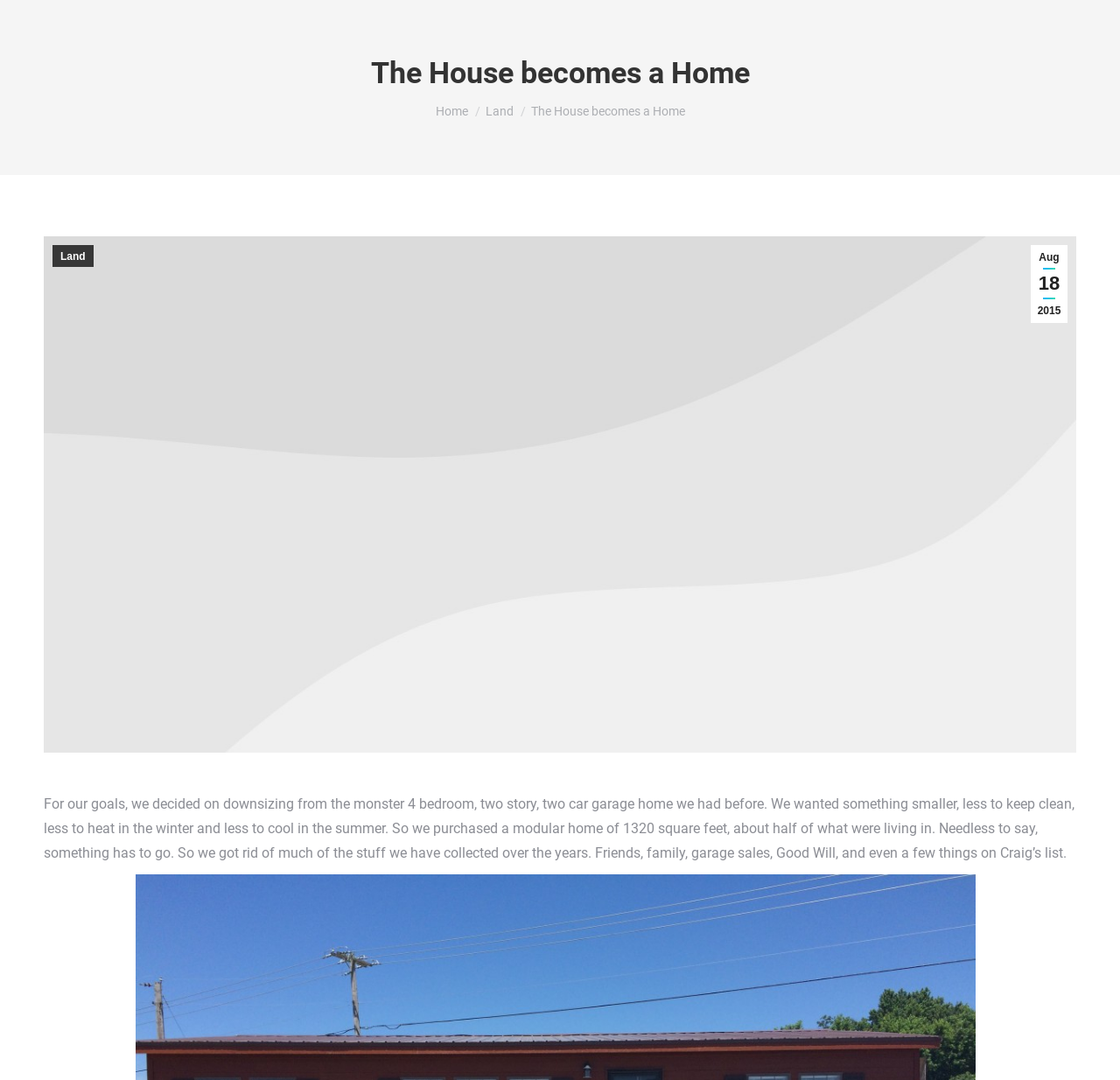Offer a detailed account of what is visible on the webpage.

The webpage is titled "The House becomes a Home – An Ozarks Homestead" and has a prominent heading "The House becomes a Home" located near the top center of the page. Below the heading, there is a navigation section with the text "You are here:" followed by two links, "Home" and "Land", positioned side by side. 

Further down, there is another instance of the title "The House becomes a Home" which serves as a subheading. Below this subheading, there are three elements aligned horizontally: a link to a date "Aug 18 2015" on the right, a link to "Land" on the left, and a large block of text in between. 

The main content of the webpage is a paragraph of text that describes the authors' decision to downsize from a large home to a smaller modular home, and the process of getting rid of unwanted items. This text block is positioned in the lower half of the page, spanning almost the entire width.